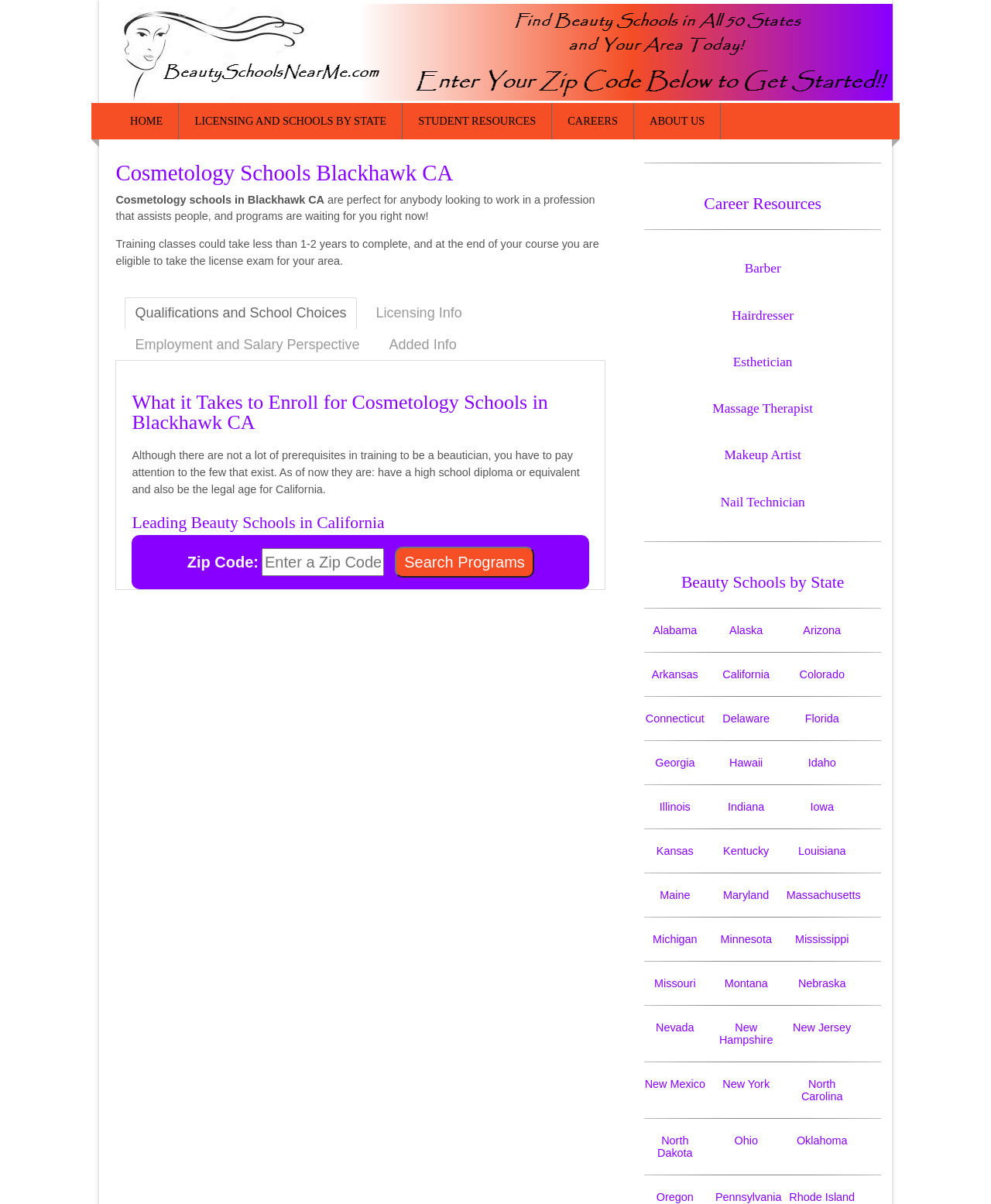Calculate the bounding box coordinates of the UI element given the description: "Makeup Artist".

[0.731, 0.372, 0.808, 0.384]